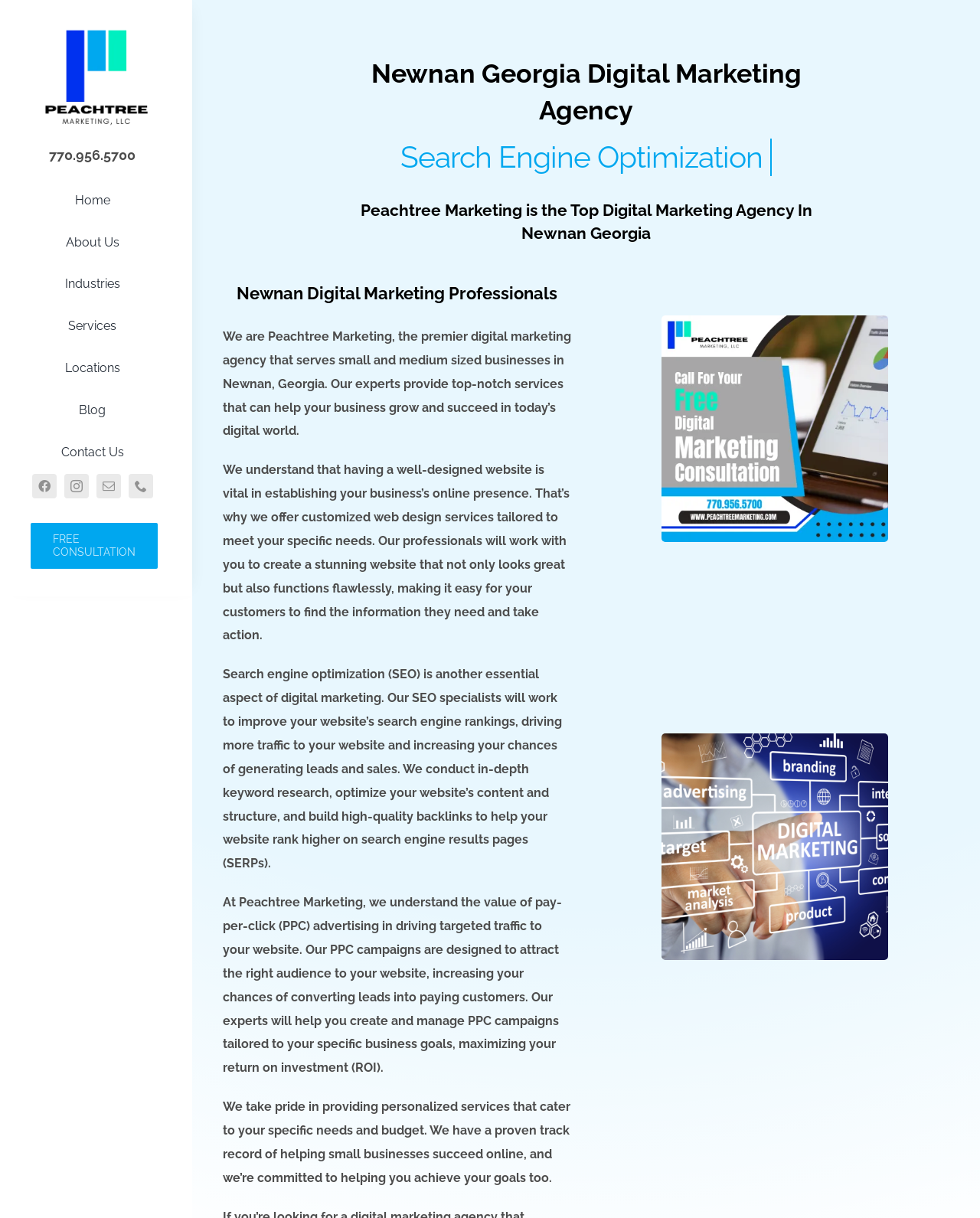Describe all the key features of the webpage in detail.

The webpage is about Peachtree Marketing, a digital marketing agency based in Newnan, Georgia. At the top left corner, there is a logo of the agency, accompanied by a phone number. Below the logo, there is a main navigation menu with links to different sections of the website, including Home, About Us, Industries, Services, Locations, Blog, and Contact Us.

On the top right corner, there are social media links to Facebook, Instagram, and email, as well as a phone icon. Below these links, there is a call-to-action button for a free consultation.

The main content of the webpage is divided into several sections. The first section has a heading that reads "Newnan Georgia Digital Marketing Agency" and a subheading that mentions Pay Per Click Advertising. Below this, there is a brief introduction to Peachtree Marketing, describing it as a premier digital marketing agency that serves small and medium-sized businesses in Newnan, Georgia.

The next section describes the agency's web design services, highlighting the importance of having a well-designed website for establishing an online presence. This is followed by sections on search engine optimization (SEO) and pay-per-click (PPC) advertising, detailing the agency's services and expertise in these areas.

Throughout the main content, there are two images, one of which appears to be a screenshot of a website, and the other is a graphic related to digital marketing. At the bottom of the page, there is a "Go to Top" link.

Overall, the webpage provides an overview of Peachtree Marketing's services and expertise as a digital marketing agency, with a focus on its web design, SEO, and PPC advertising capabilities.